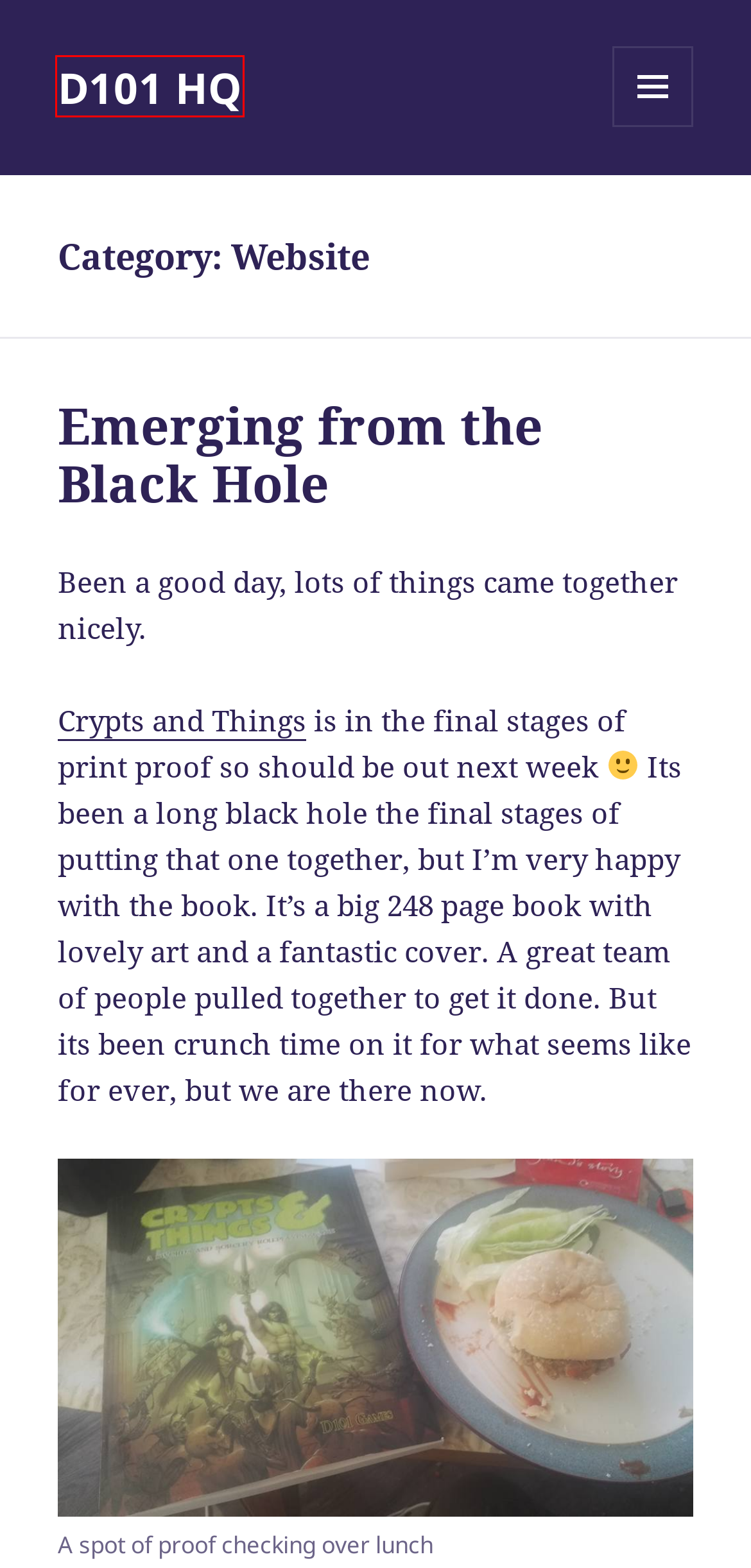Look at the screenshot of a webpage with a red bounding box and select the webpage description that best corresponds to the new page after clicking the element in the red box. Here are the options:
A. D101 HQ – Communiqués from the nerve-centre
B. Conventions – D101 HQ
C. Project Darklight – D101 HQ
D. Warning! Warning Will Robinson! Website update incoming! – D101 HQ
E. Blog Tool and Publishing Platform
F. It's all about the games
G. Emerging from the Black Hole – D101 HQ
H. d1o1 Games website updated – D101 HQ

A